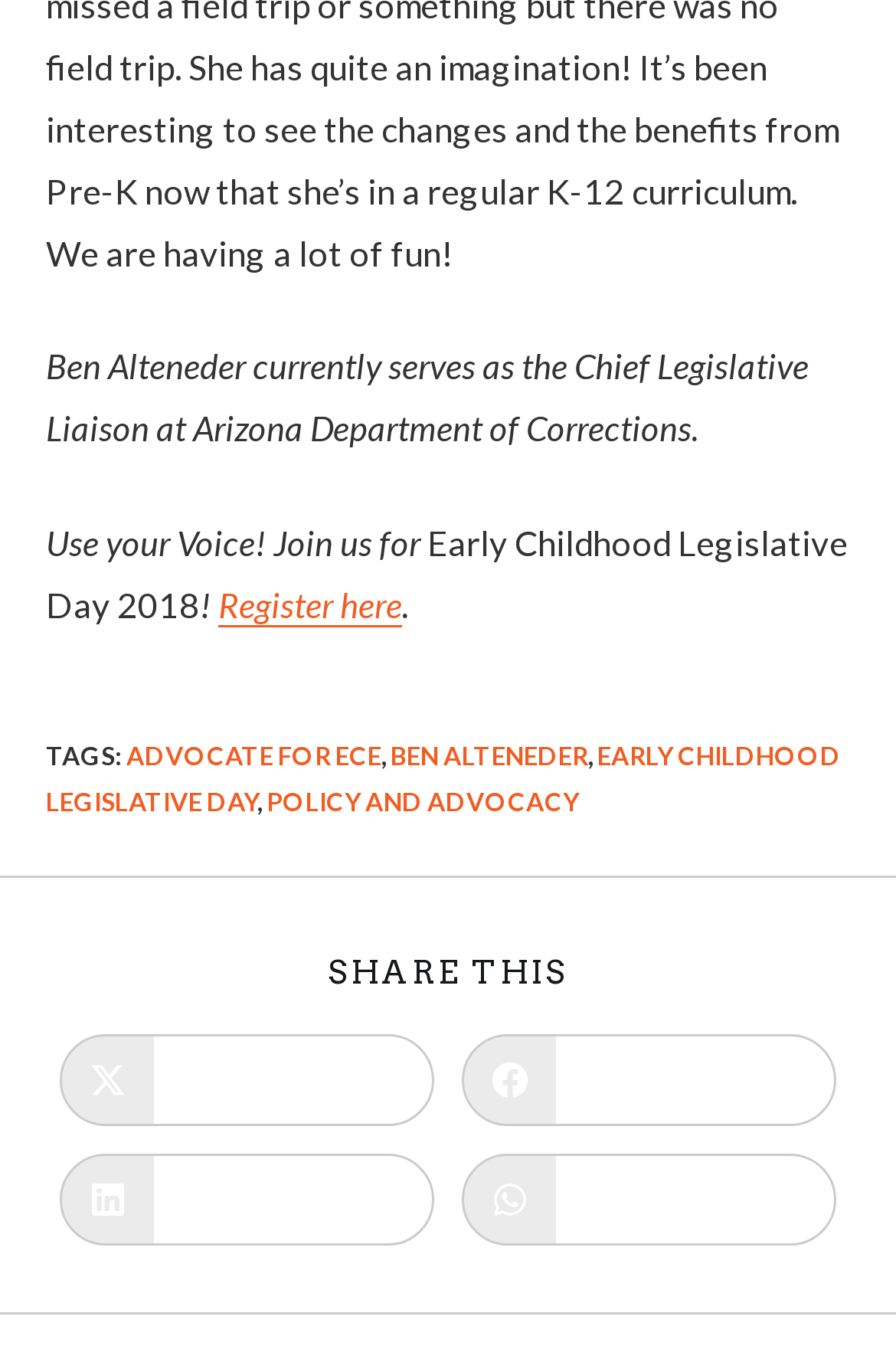Examine the image and give a thorough answer to the following question:
What year is the event mentioned on the webpage?

The year is mentioned in the second sentence of the webpage, which states 'Use your Voice! Join us for Early Childhood Legislative Day 2018.'